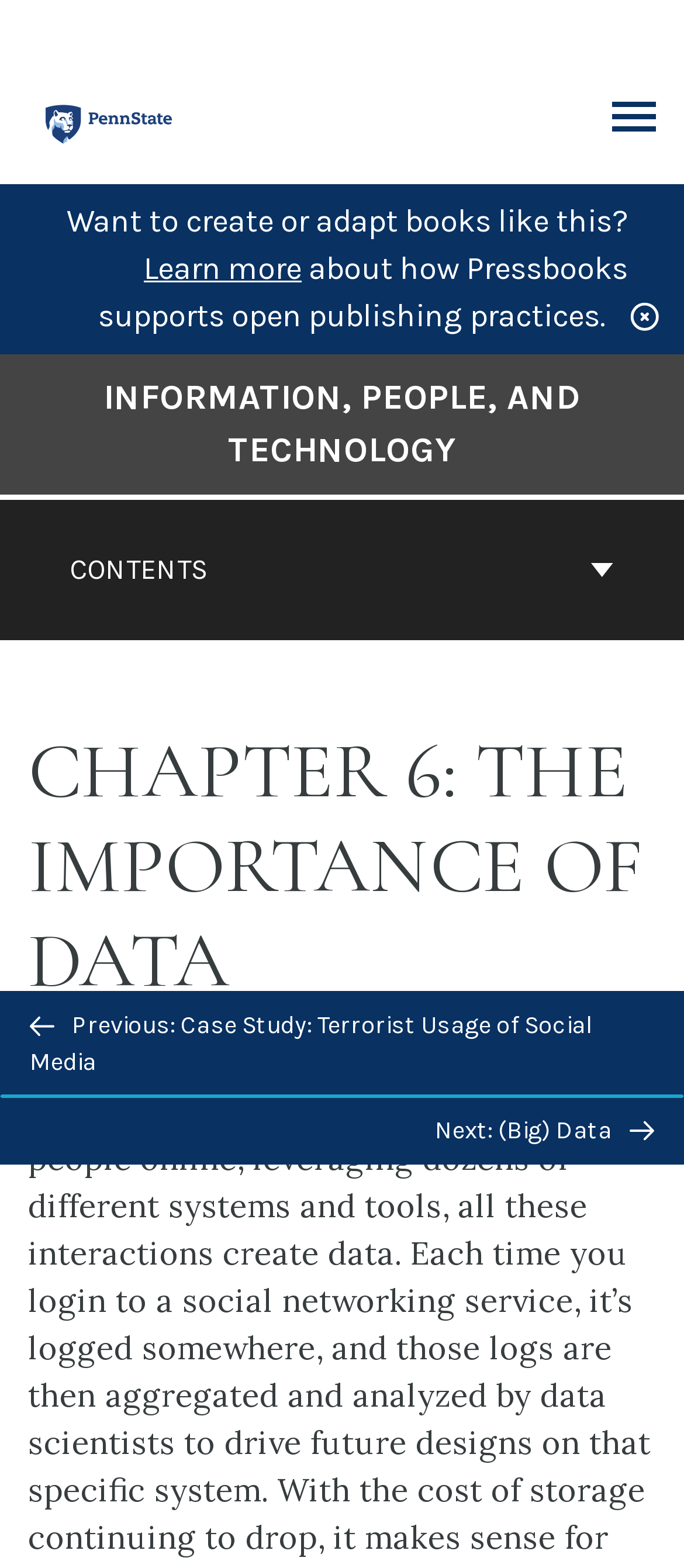Please give a succinct answer to the question in one word or phrase:
What is the name of the university logo?

The Pennsylvania State University